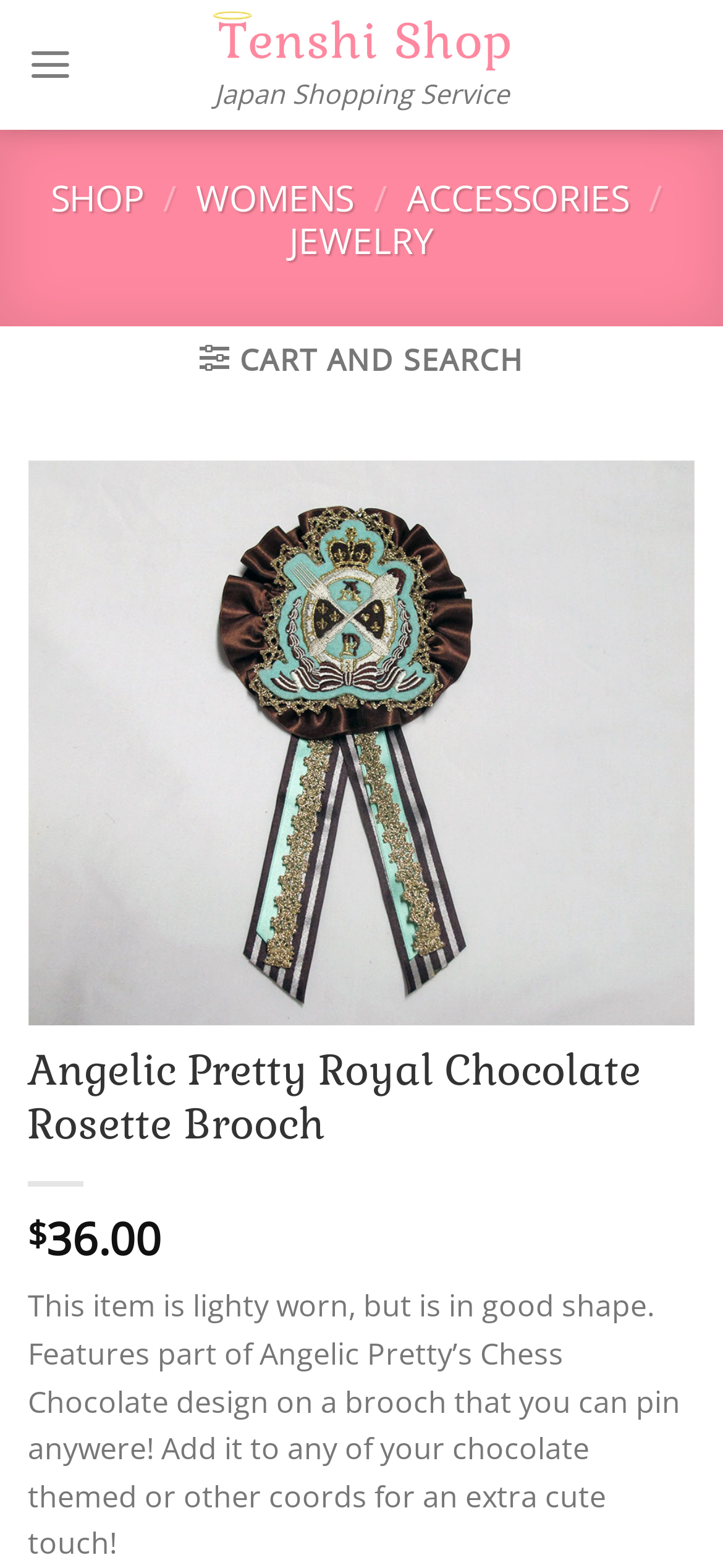Determine the bounding box of the UI component based on this description: "Cart and Search". The bounding box coordinates should be four float values between 0 and 1, i.e., [left, top, right, bottom].

[0.276, 0.218, 0.724, 0.242]